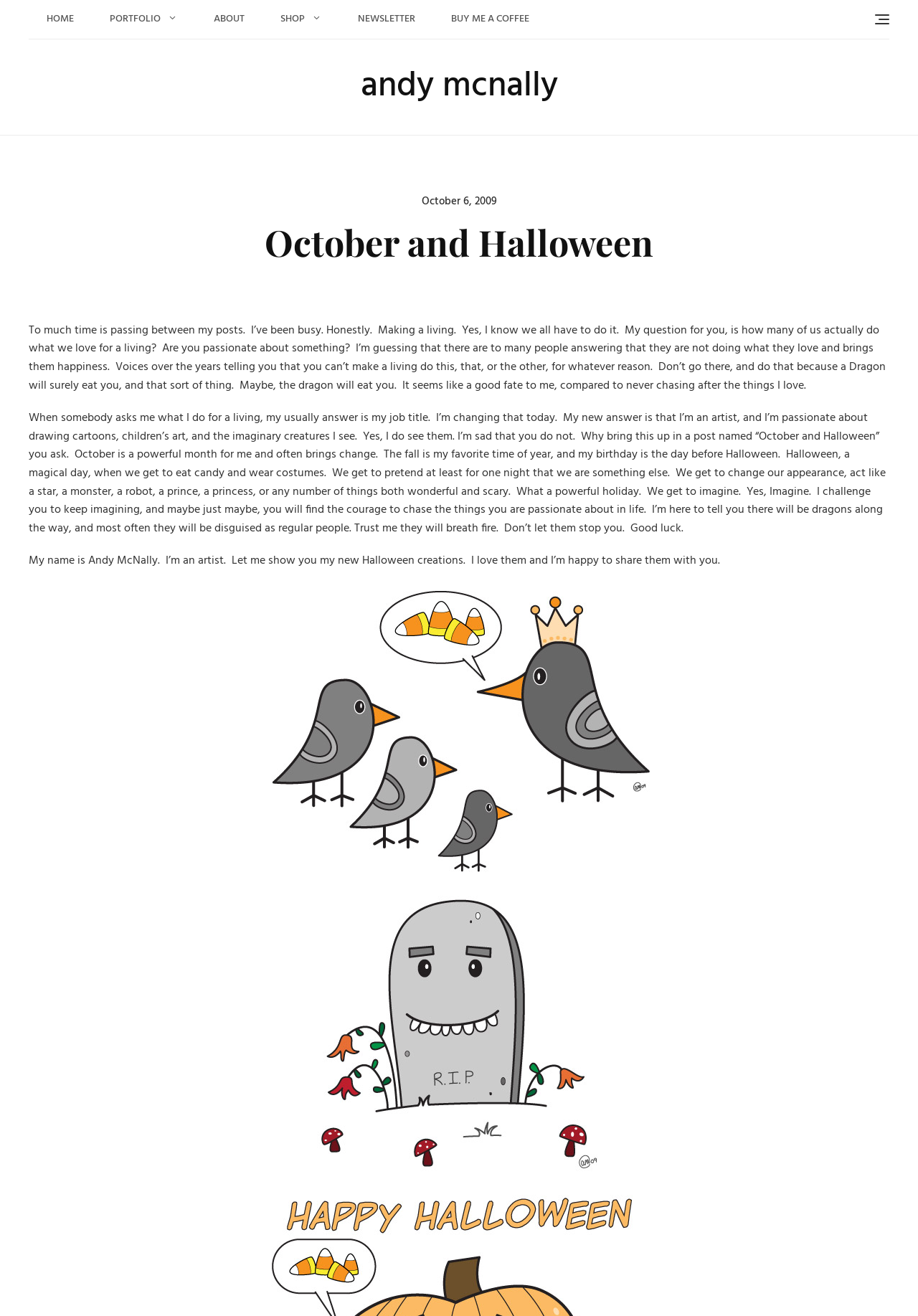What is the author's favorite time of year?
Using the visual information, reply with a single word or short phrase.

Fall